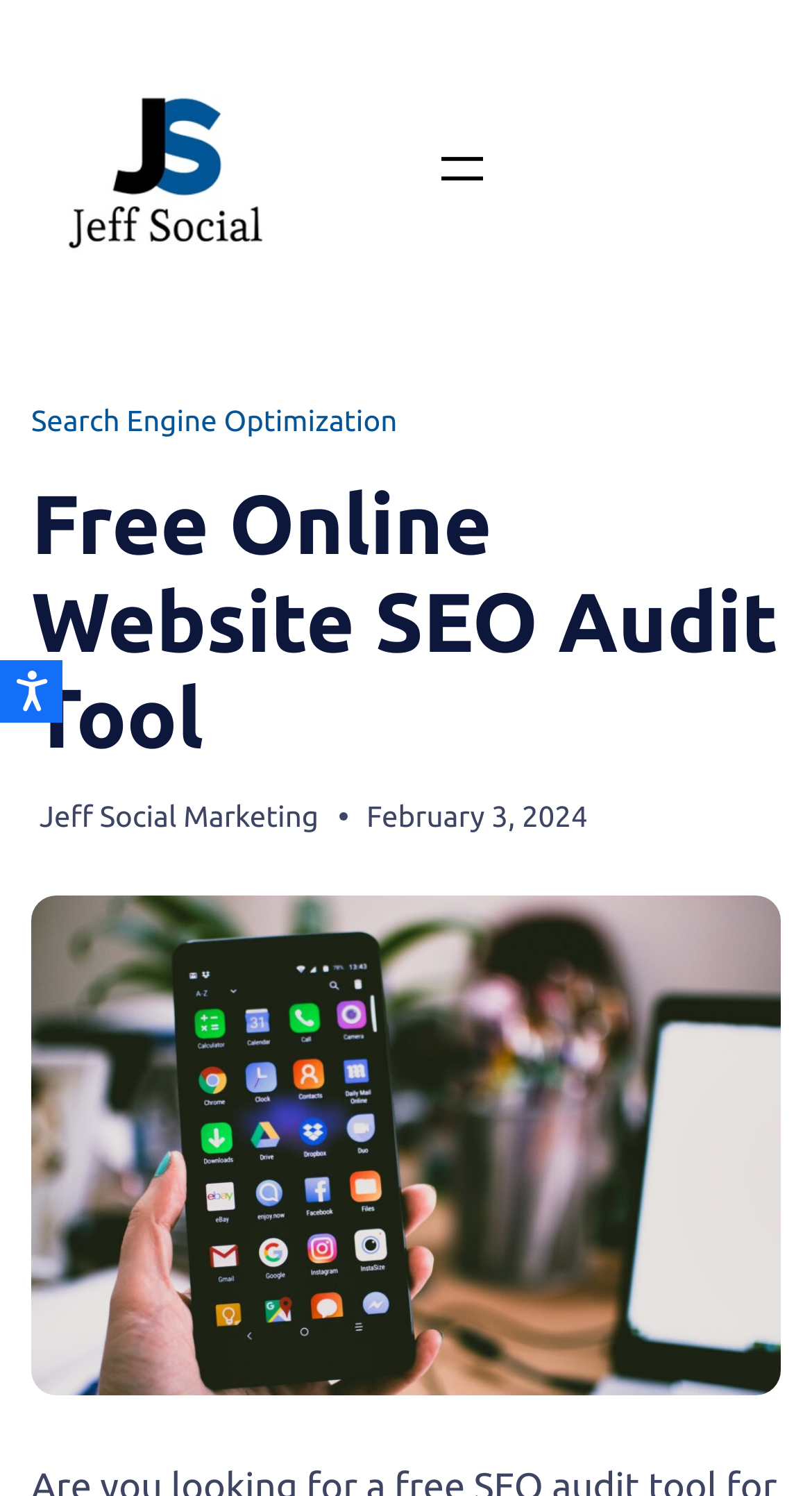Given the element description "aria-label="Open menu"", identify the bounding box of the corresponding UI element.

[0.531, 0.091, 0.608, 0.133]